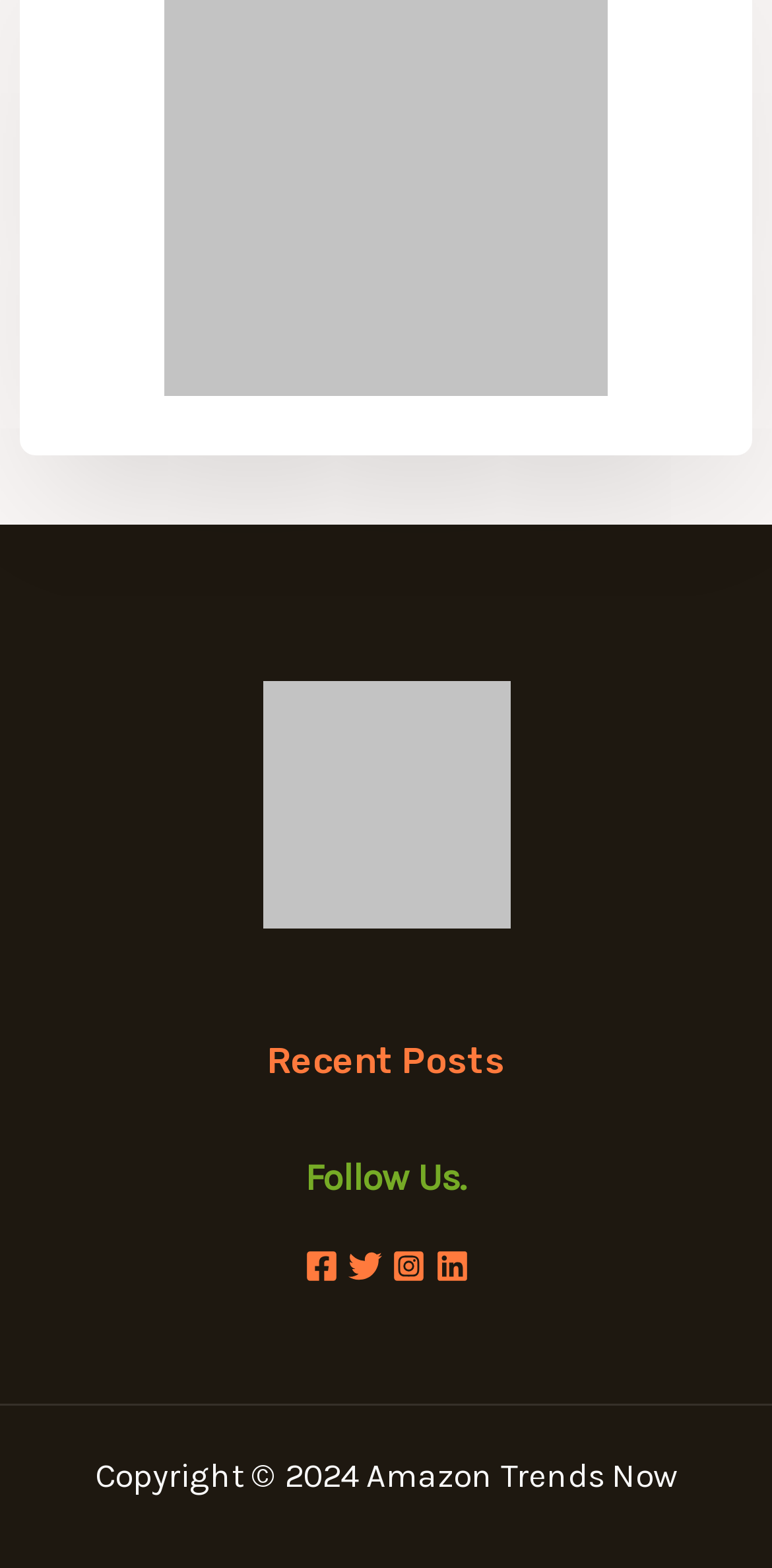Use a single word or phrase to answer the question:
What is the text above the social media links?

Follow Us.